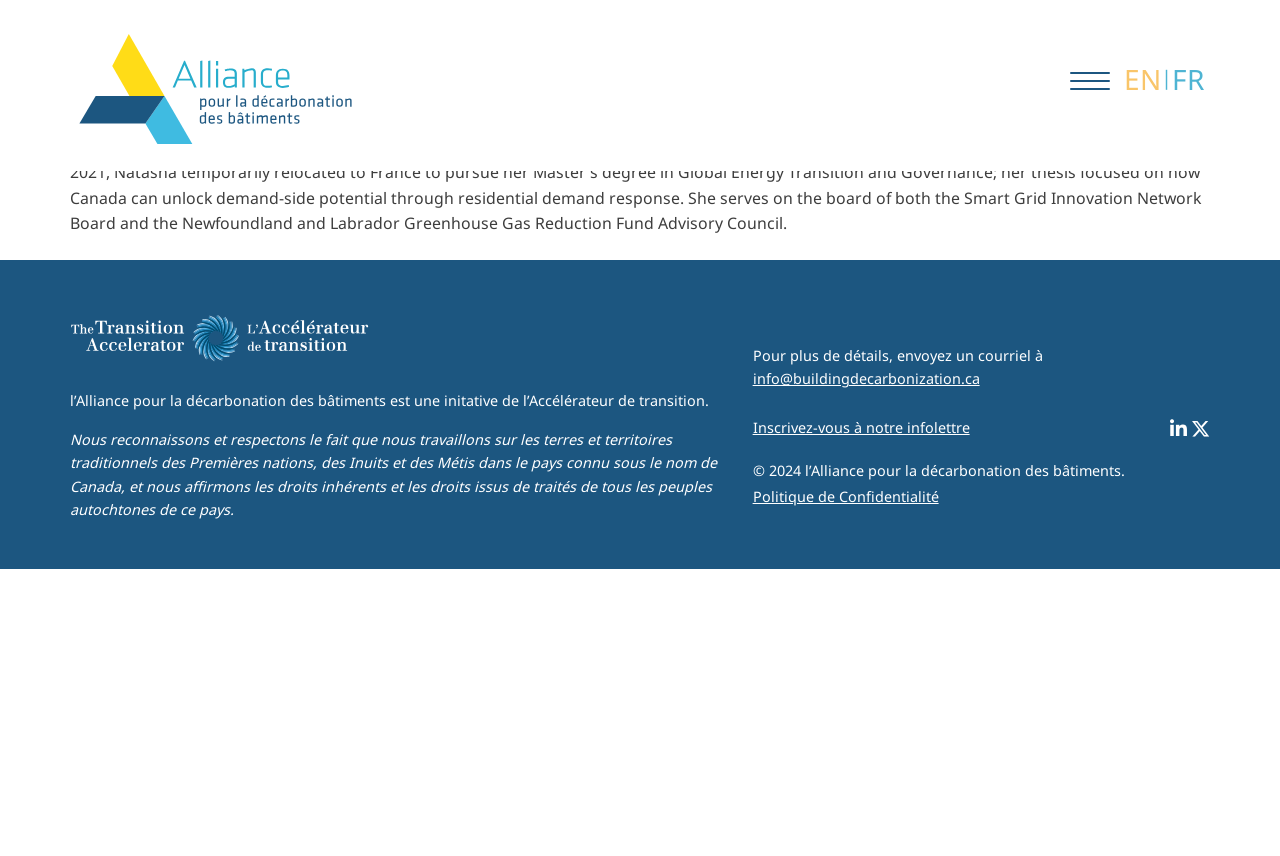Identify and provide the bounding box for the element described by: "EN".

[0.878, 0.07, 0.907, 0.114]